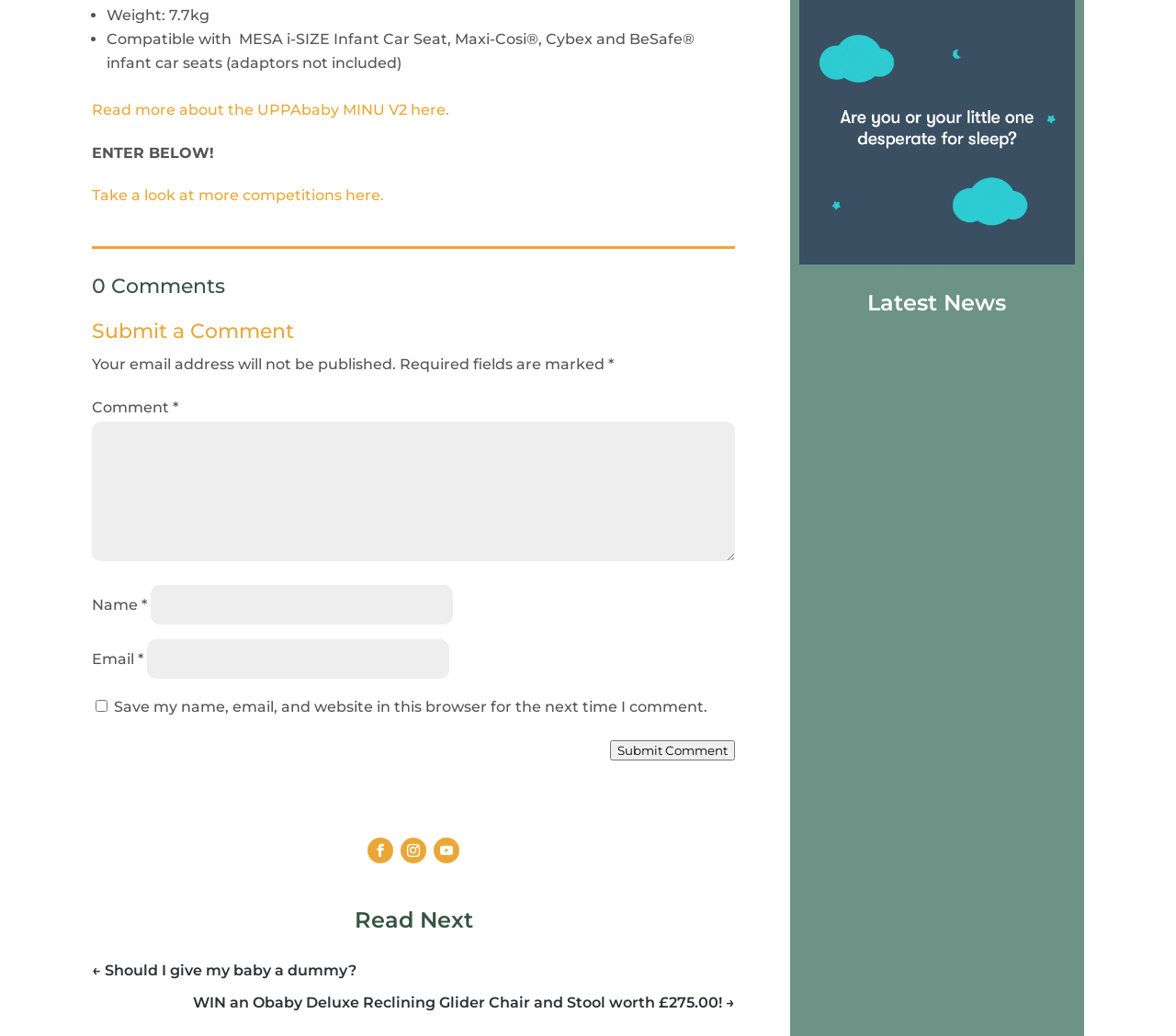Find the bounding box coordinates of the UI element according to this description: "Parenting Expert".

[0.695, 0.907, 0.783, 0.921]